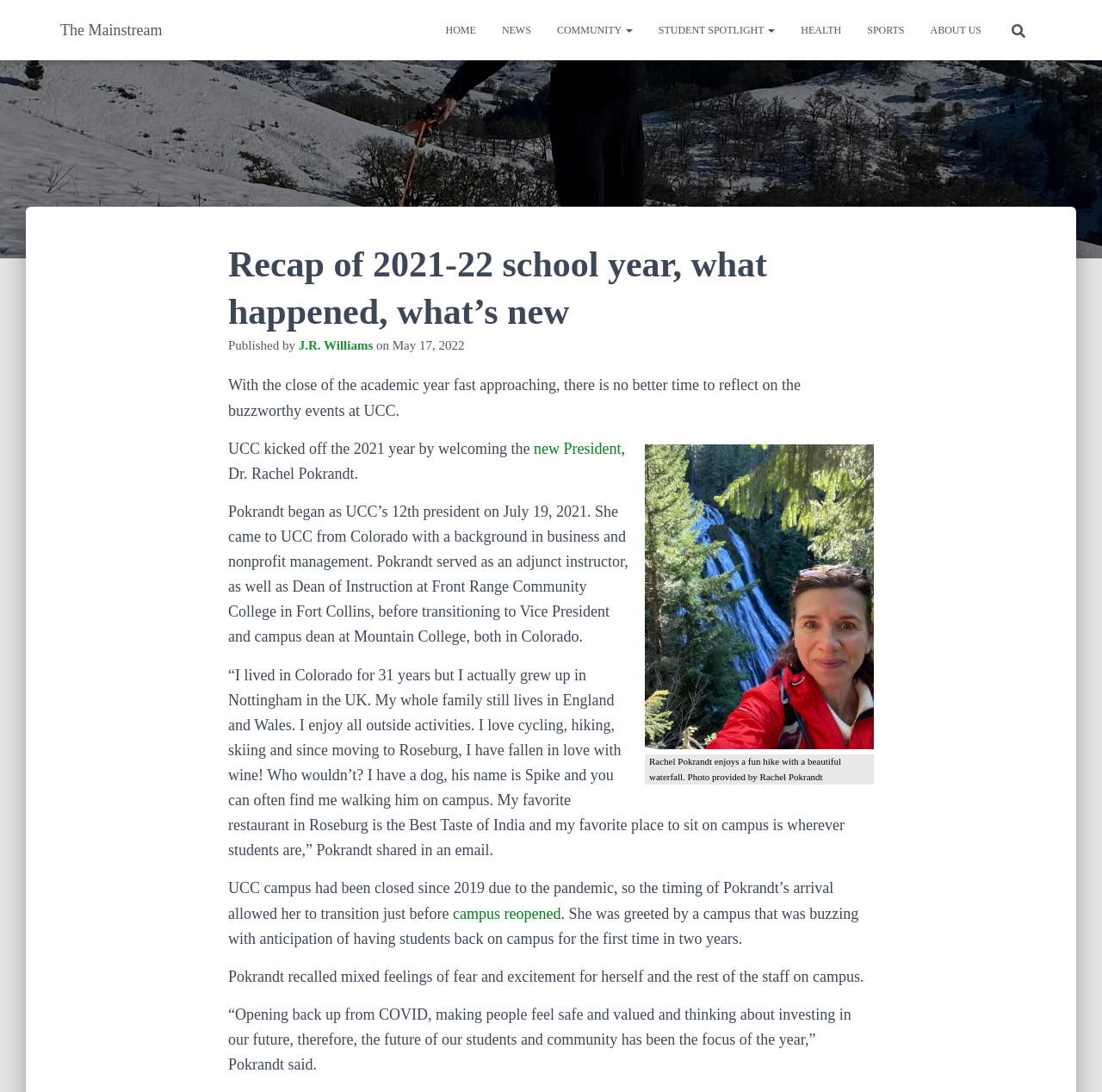Generate a thorough caption detailing the webpage content.

The webpage is about a recap of the 2021-22 school year at UCC. At the top, there is a navigation menu with links to "HOME", "NEWS", "COMMUNITY", "STUDENT SPOTLIGHT", "HEALTH", "SPORTS", and "ABOUT US". Next to the navigation menu, there is a search bar with a magnifying glass icon and a placeholder text "Search for:".

Below the navigation menu, there is a heading that reads "Recap of 2021-22 school year, what happened, what’s new". The author of the article, J.R. Williams, is credited below the heading, along with the publication date, May 17, 2022.

The article begins with a paragraph that reflects on the buzzworthy events at UCC as the academic year comes to a close. The first event mentioned is the welcoming of the new President, Dr. Rachel Pokrandt, who started her tenure on July 19, 2021. A photo of Dr. Pokrandt enjoying a hike is displayed to the right of the text.

The article continues to describe Dr. Pokrandt's background and her experiences as an adjunct instructor, Dean of Instruction, and Vice President and campus dean at various institutions in Colorado. It also shares her personal interests, such as cycling, hiking, and skiing, as well as her favorite restaurant and spot on campus.

The article then discusses the reopening of the UCC campus, which had been closed since 2019 due to the pandemic. Dr. Pokrandt's arrival coincided with the campus reopening, and she recalled the mixed feelings of fear and excitement among the staff. The focus of the year was on making people feel safe and valued, and investing in the future of the students and community.

At the bottom of the page, there is a button with an image, but its purpose is not clear.